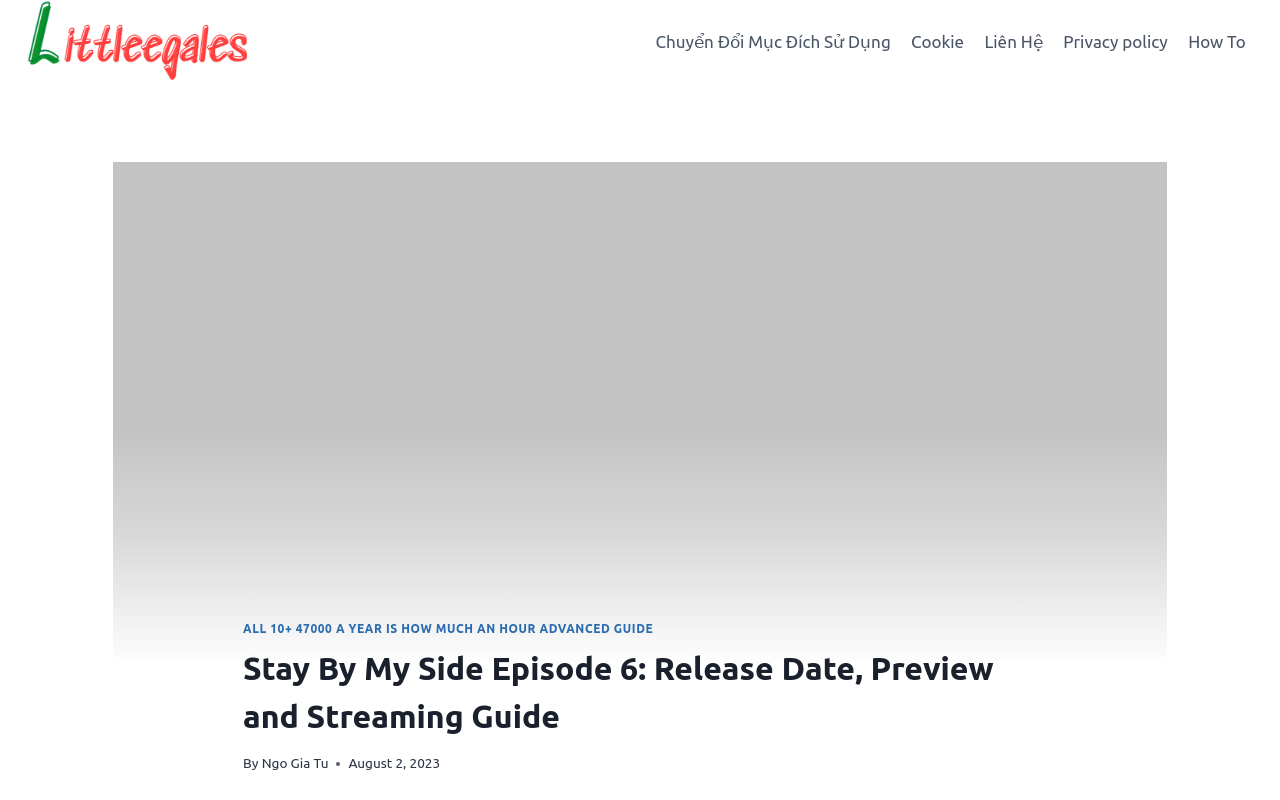What is the name of the image above the header?
Please respond to the question with a detailed and well-explained answer.

I found the image element with the description 'Little Eagles' located above the header element. This image is likely the logo or banner of the website.